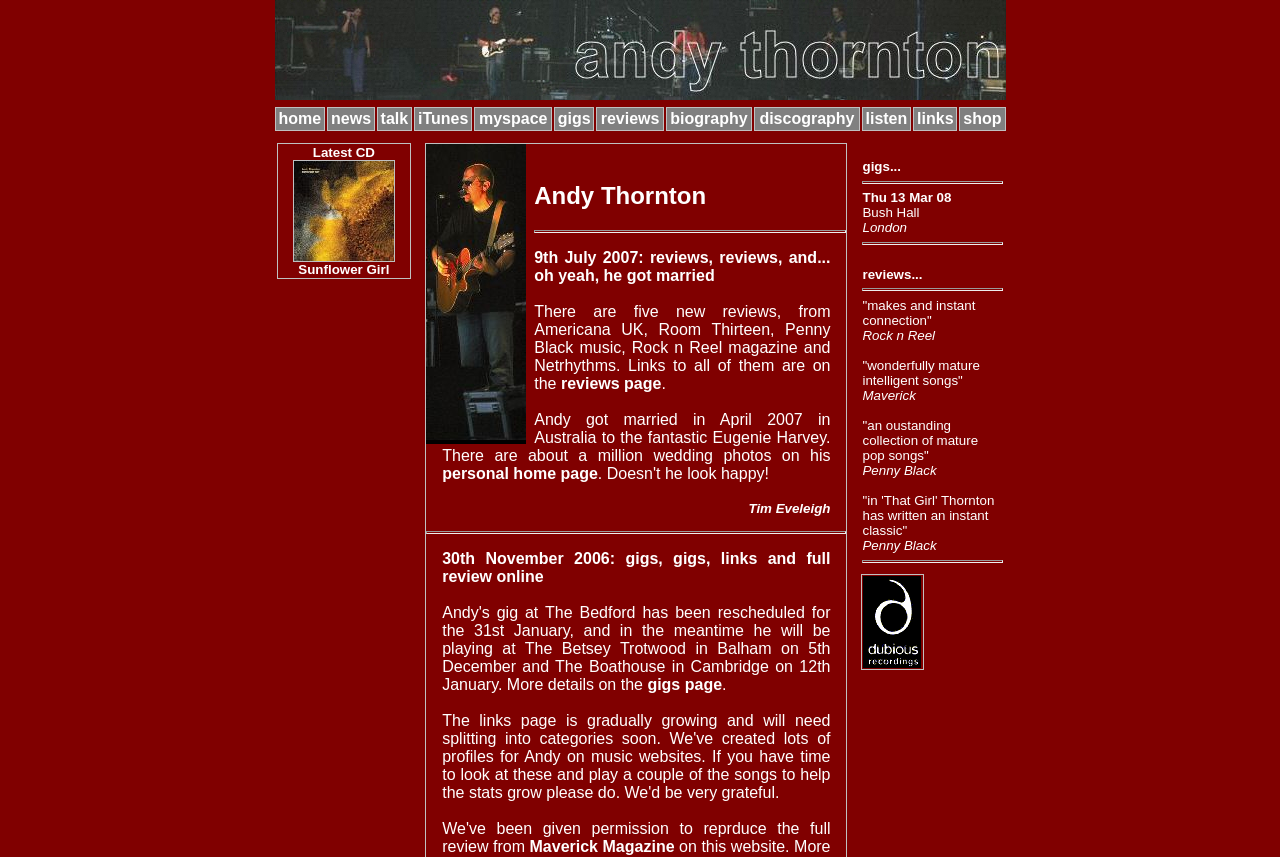Please identify the coordinates of the bounding box for the clickable region that will accomplish this instruction: "view Andy Thornton's biography".

[0.52, 0.125, 0.588, 0.153]